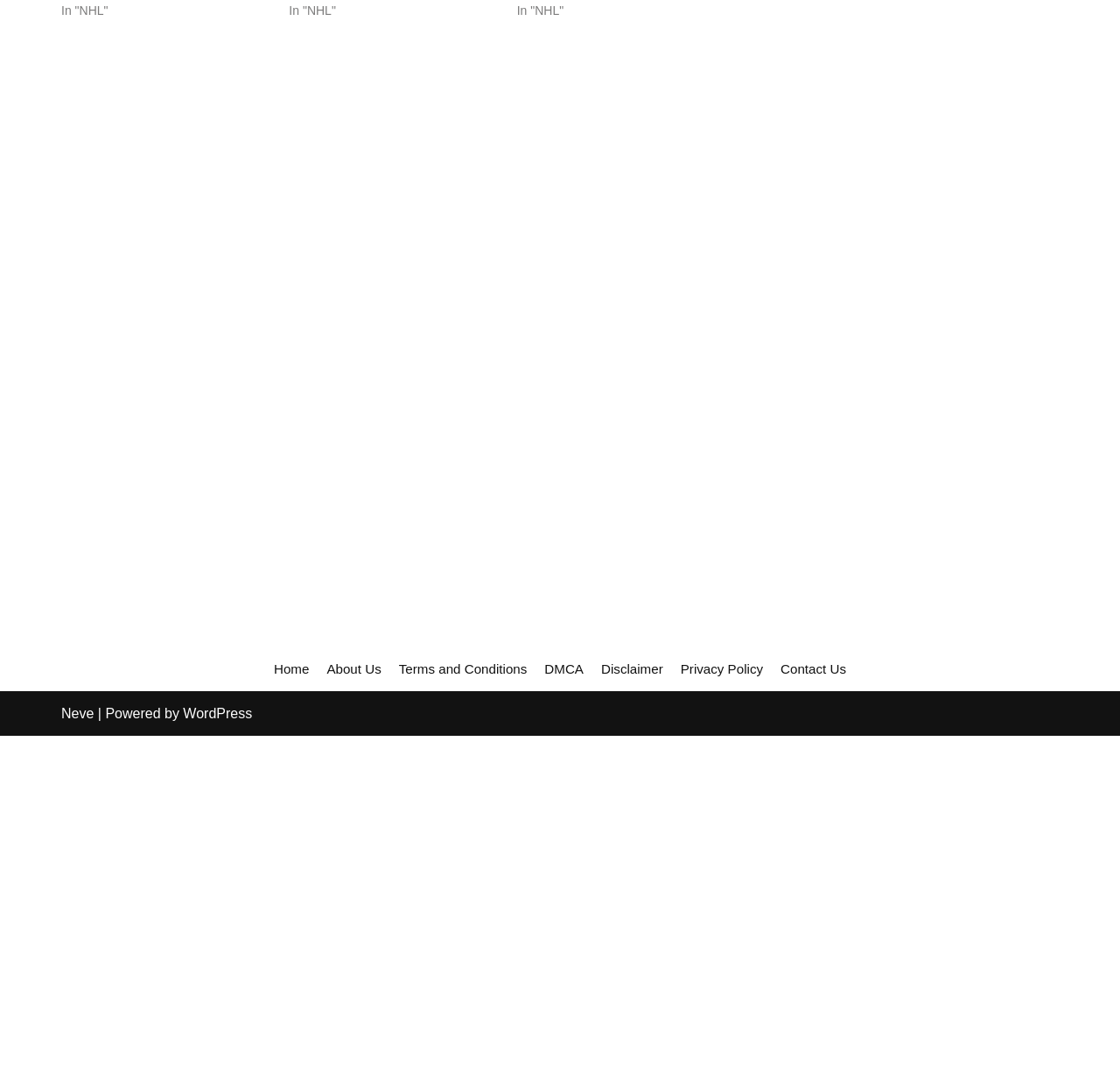Please locate the bounding box coordinates for the element that should be clicked to achieve the following instruction: "View editorial section". Ensure the coordinates are given as four float numbers between 0 and 1, i.e., [left, top, right, bottom].

None